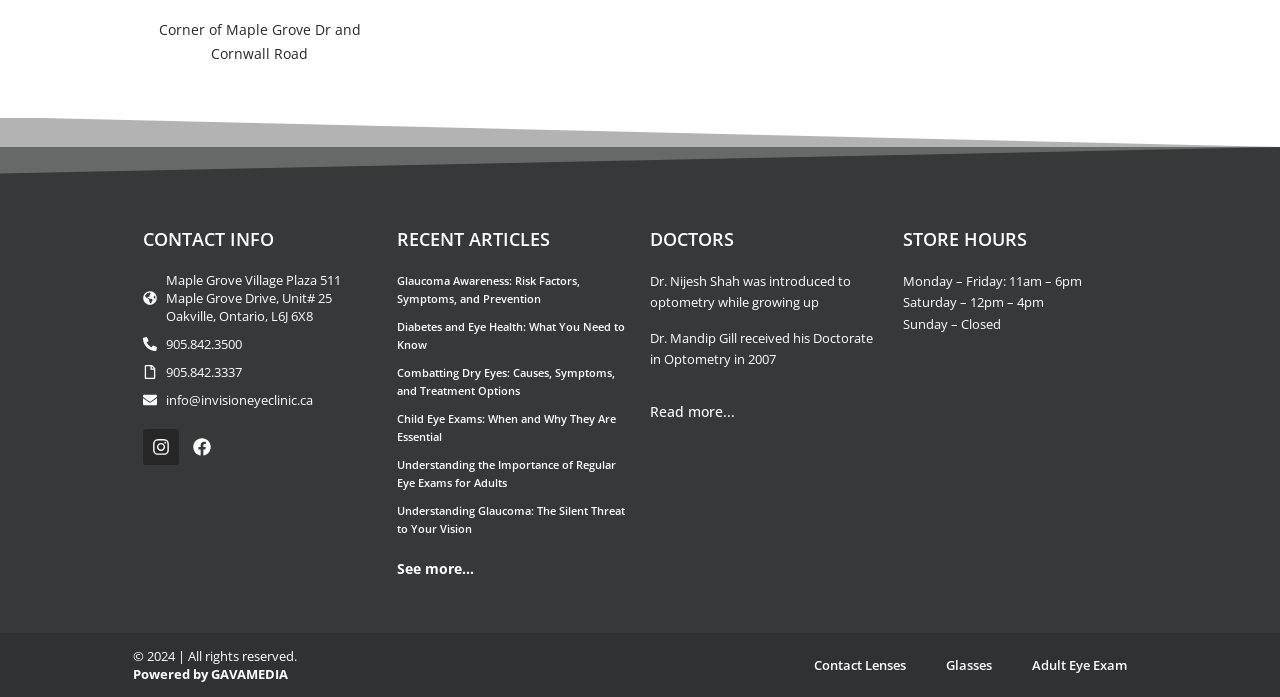Can you specify the bounding box coordinates of the area that needs to be clicked to fulfill the following instruction: "Read article about Glaucoma Awareness"?

[0.31, 0.391, 0.453, 0.439]